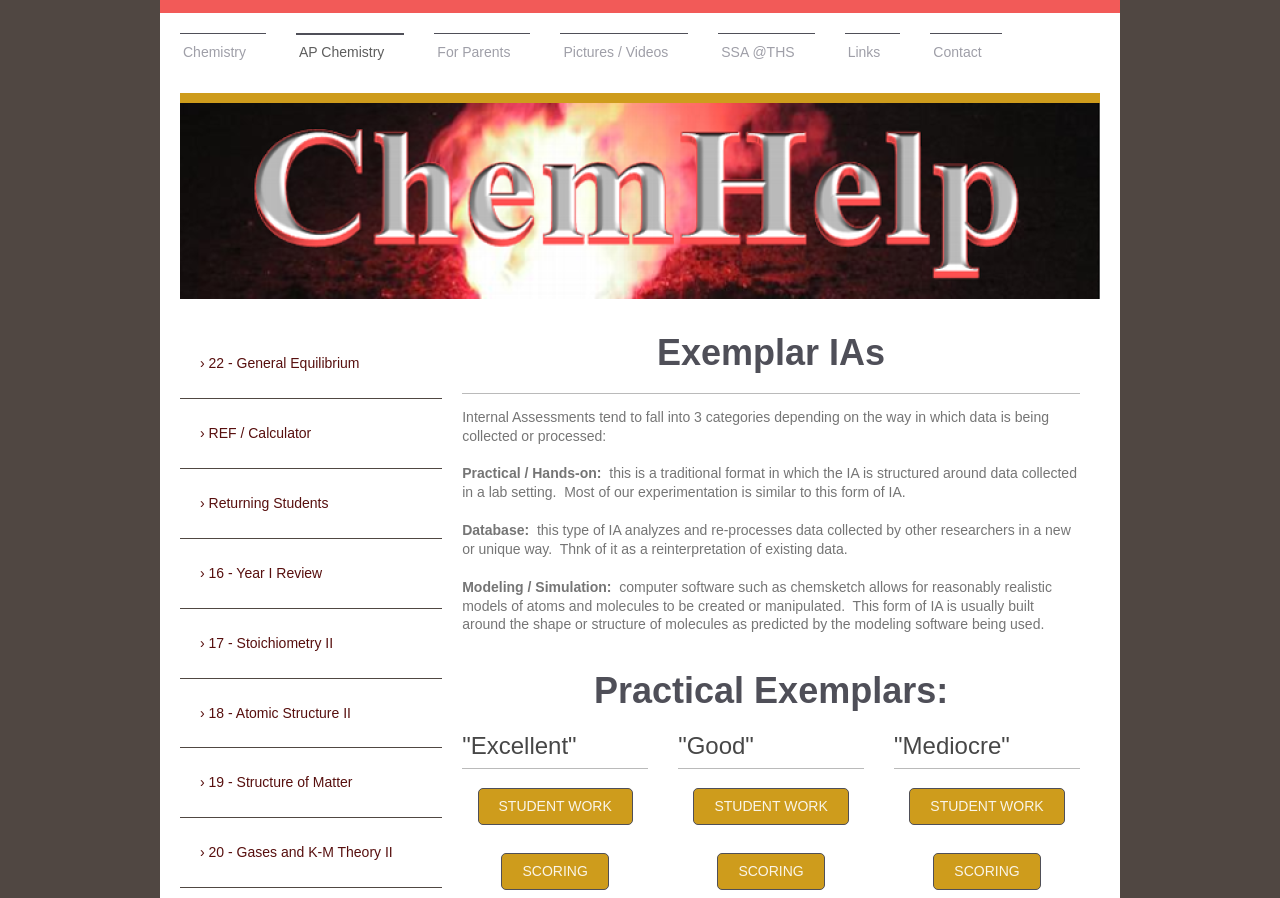What is the topic of the link '› 22 - General Equilibrium'?
With the help of the image, please provide a detailed response to the question.

The link '› 22 - General Equilibrium' is likely related to a specific topic or chapter in chemistry, specifically general equilibrium. The '›' symbol suggests that it may be a subtopic or a link to a more detailed page.